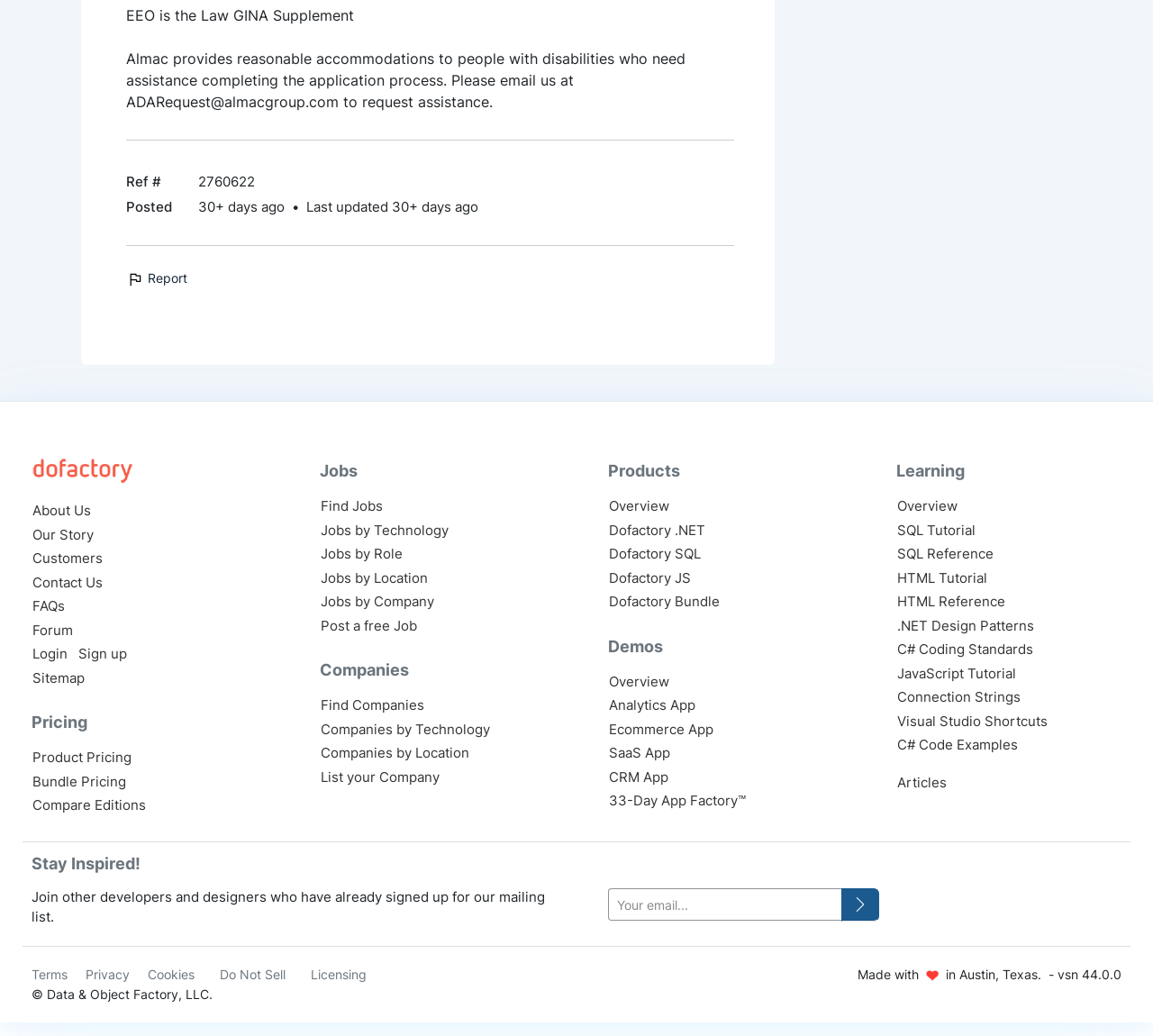Please locate the bounding box coordinates of the region I need to click to follow this instruction: "Click the 'Report' link".

[0.109, 0.261, 0.162, 0.276]